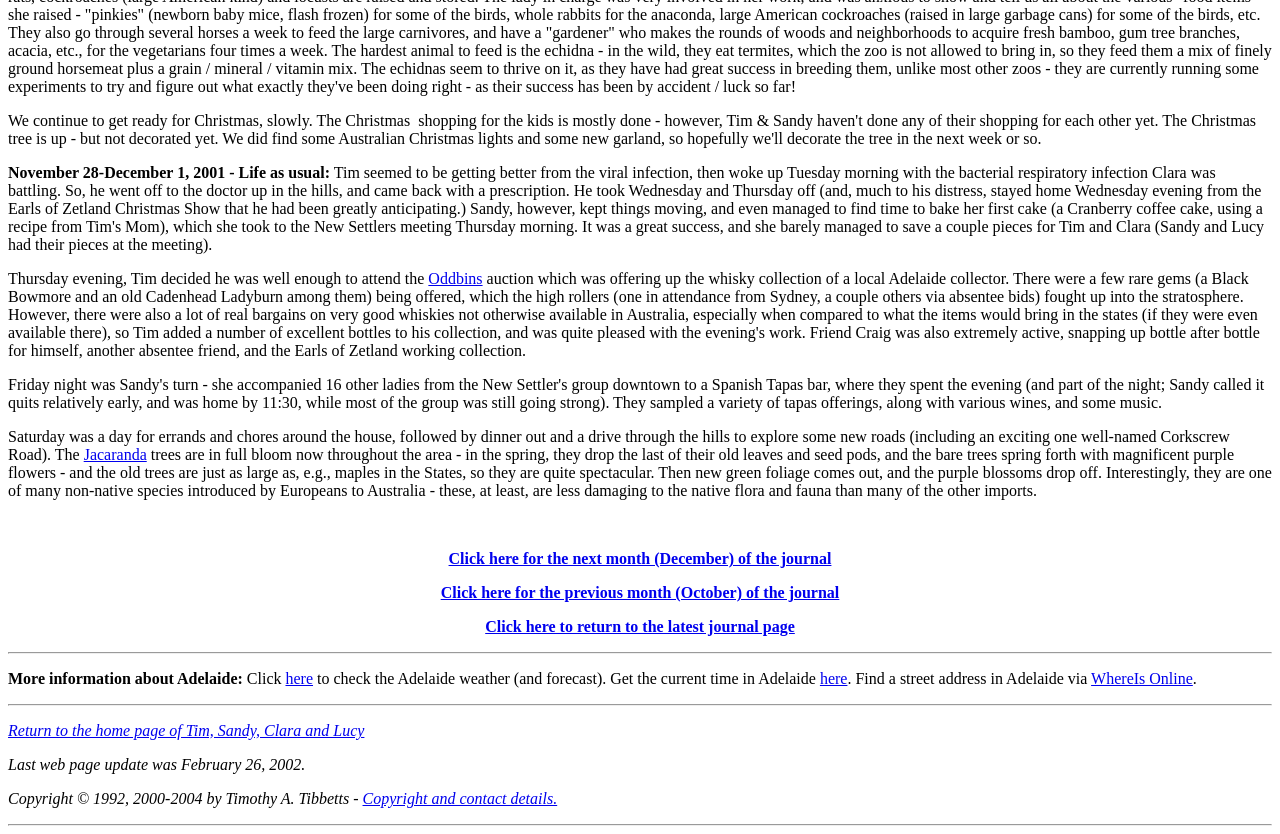Please predict the bounding box coordinates (top-left x, top-left y, bottom-right x, bottom-right y) for the UI element in the screenshot that fits the description: WhereIs Online

[0.852, 0.803, 0.932, 0.824]